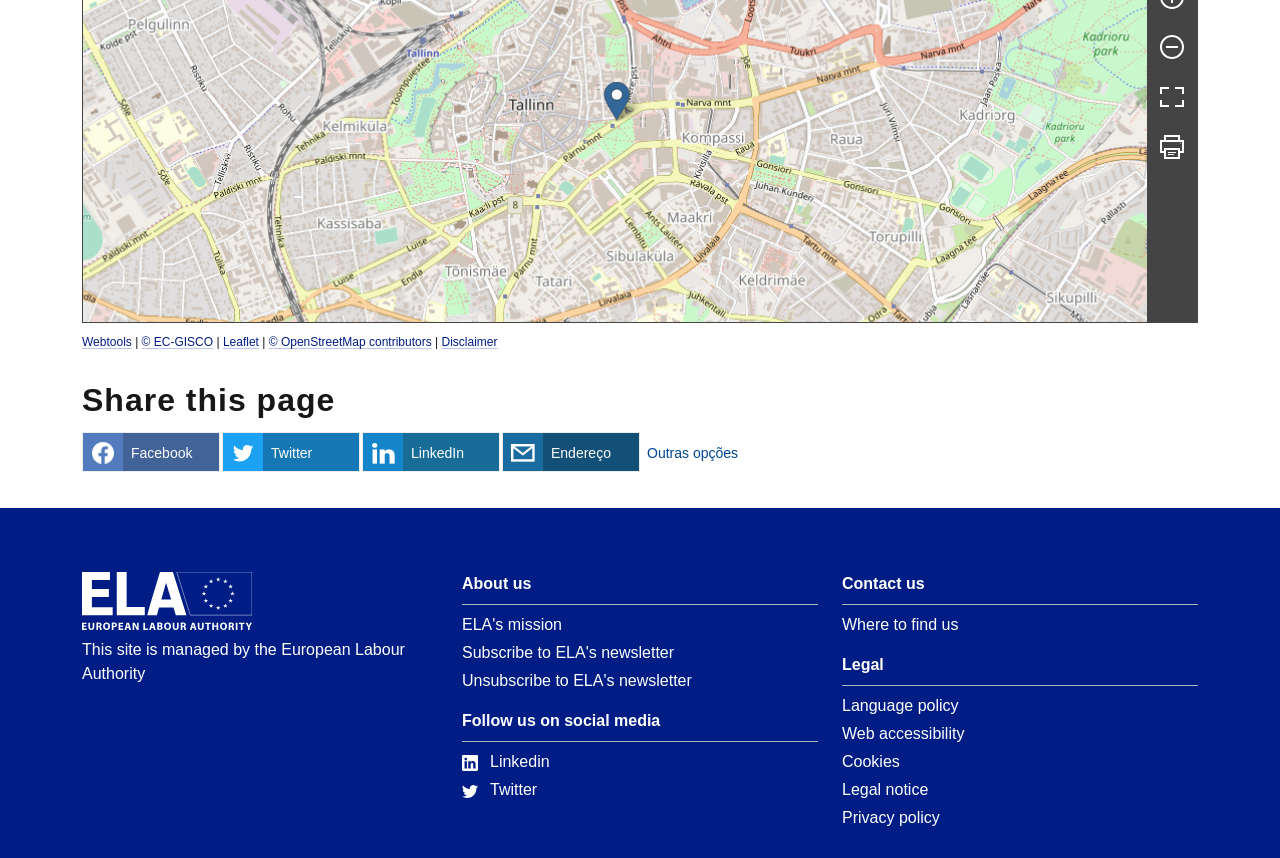Respond to the question with just a single word or phrase: 
What is the location mentioned at the top?

Tallinn, Estonia and online